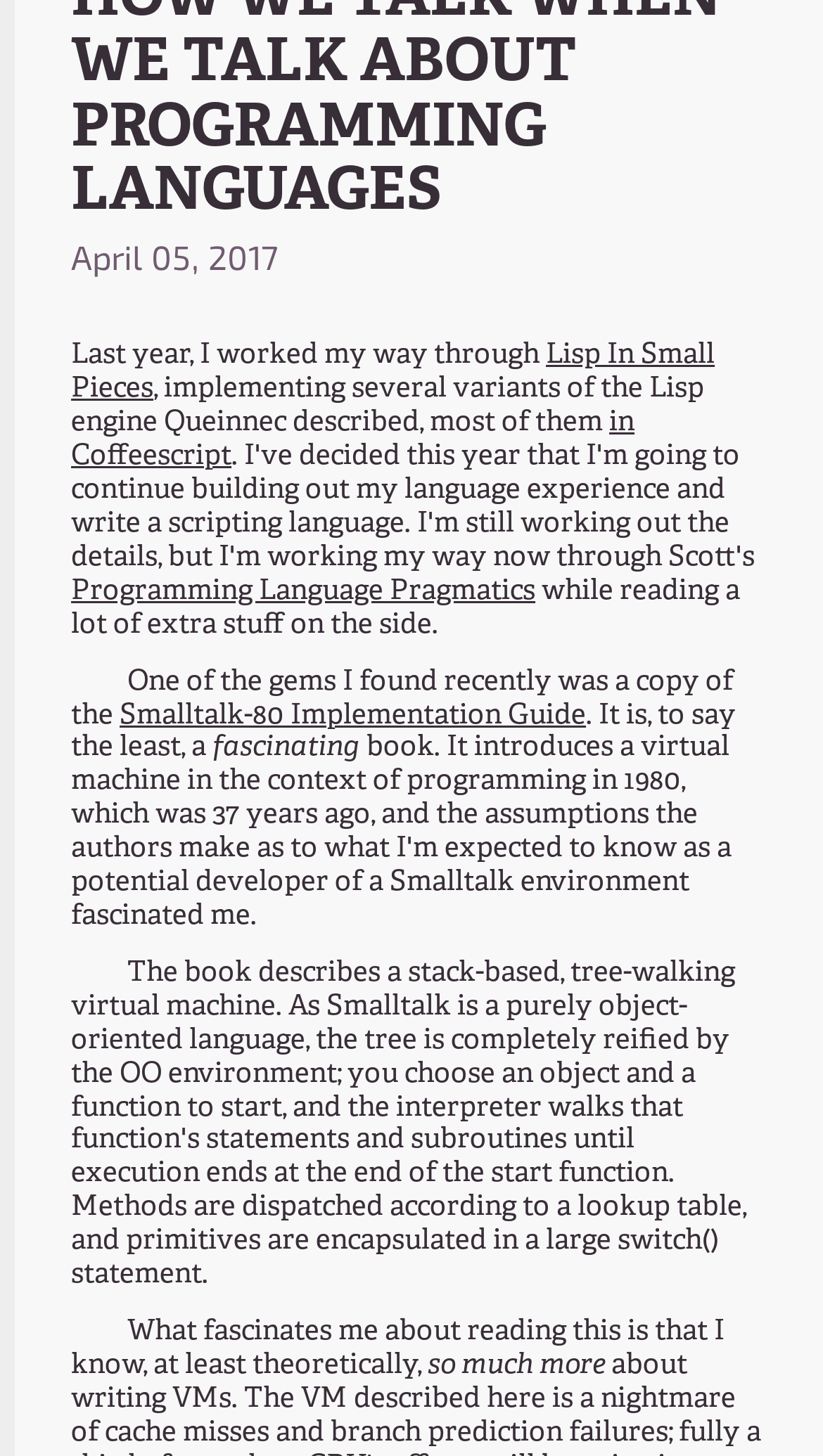Using the provided description Lisp In Small Pieces, find the bounding box coordinates for the UI element. Provide the coordinates in (top-left x, top-left y, bottom-right x, bottom-right y) format, ensuring all values are between 0 and 1.

[0.086, 0.232, 0.868, 0.28]